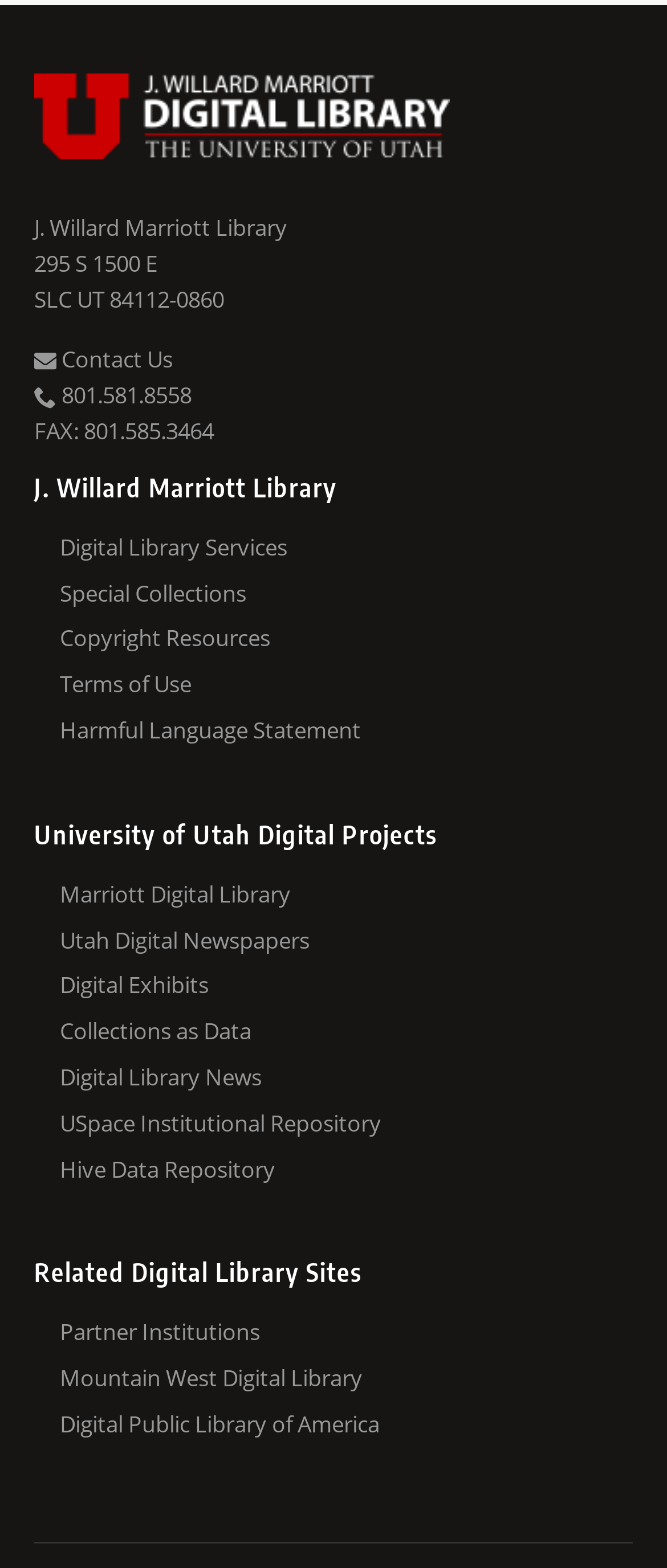Bounding box coordinates are specified in the format (top-left x, top-left y, bottom-right x, bottom-right y). All values are floating point numbers bounded between 0 and 1. Please provide the bounding box coordinate of the region this sentence describes: Disclaimer

[0.503, 0.734, 0.741, 0.778]